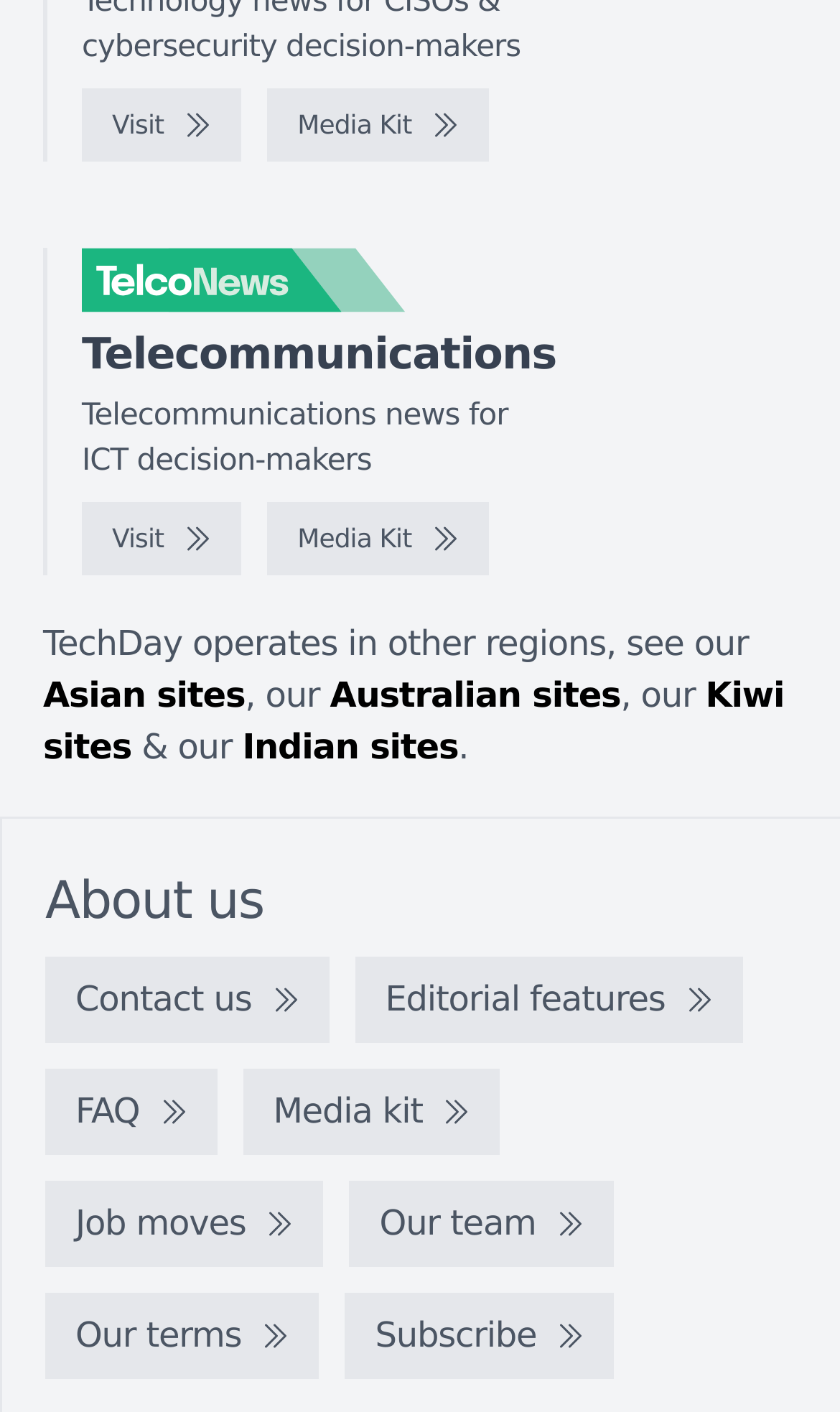Please locate the clickable area by providing the bounding box coordinates to follow this instruction: "View Media Kit".

[0.318, 0.063, 0.582, 0.115]